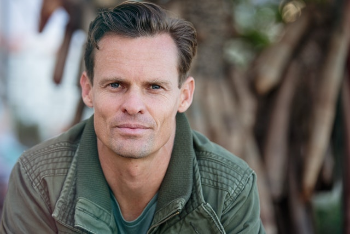Give a one-word or phrase response to the following question: What is the likely theme of the surrounding content?

Personal finance and tax matters